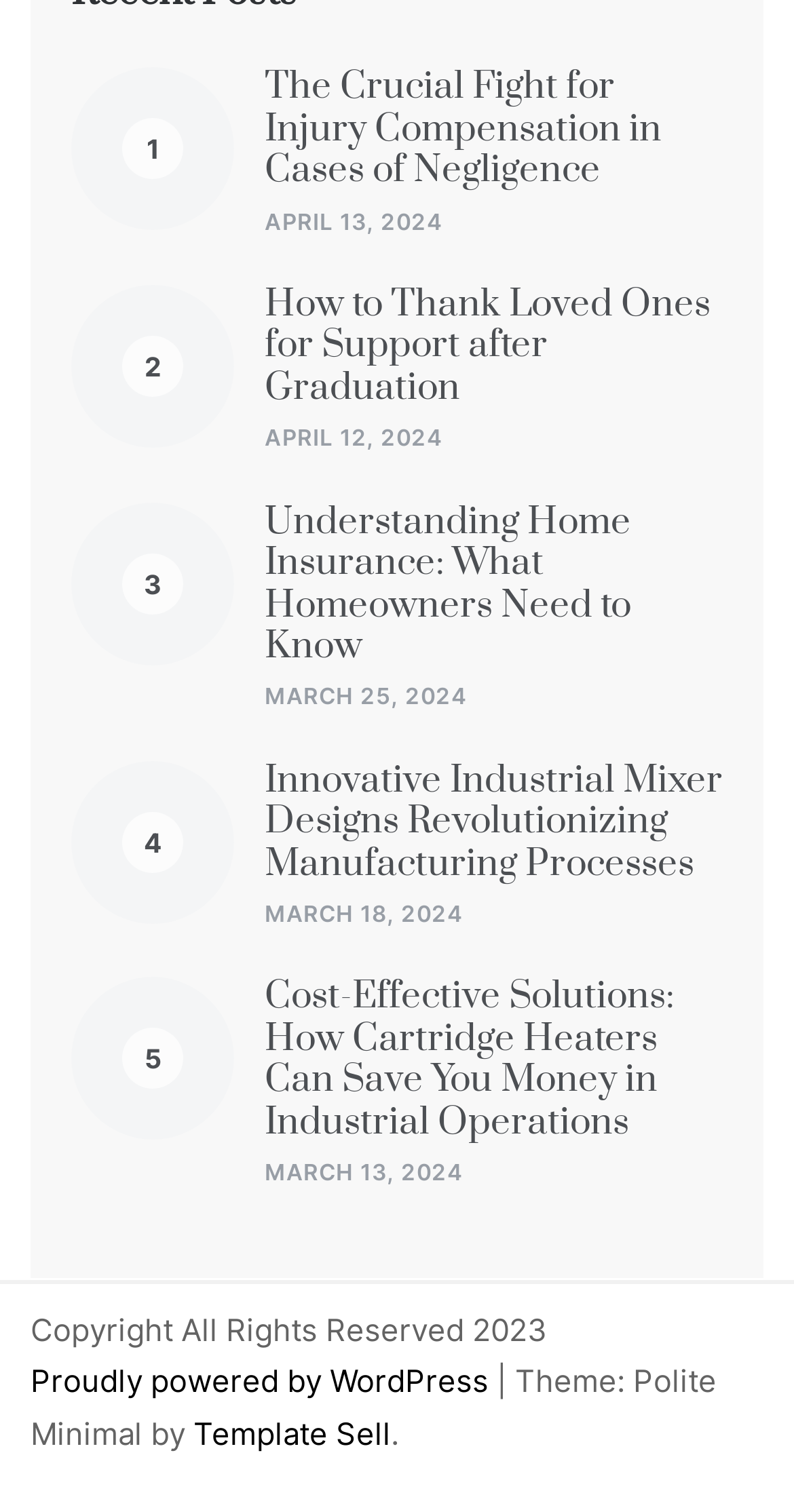Locate the UI element that matches the description Template Sell in the webpage screenshot. Return the bounding box coordinates in the format (top-left x, top-left y, bottom-right x, bottom-right y), with values ranging from 0 to 1.

[0.244, 0.935, 0.492, 0.96]